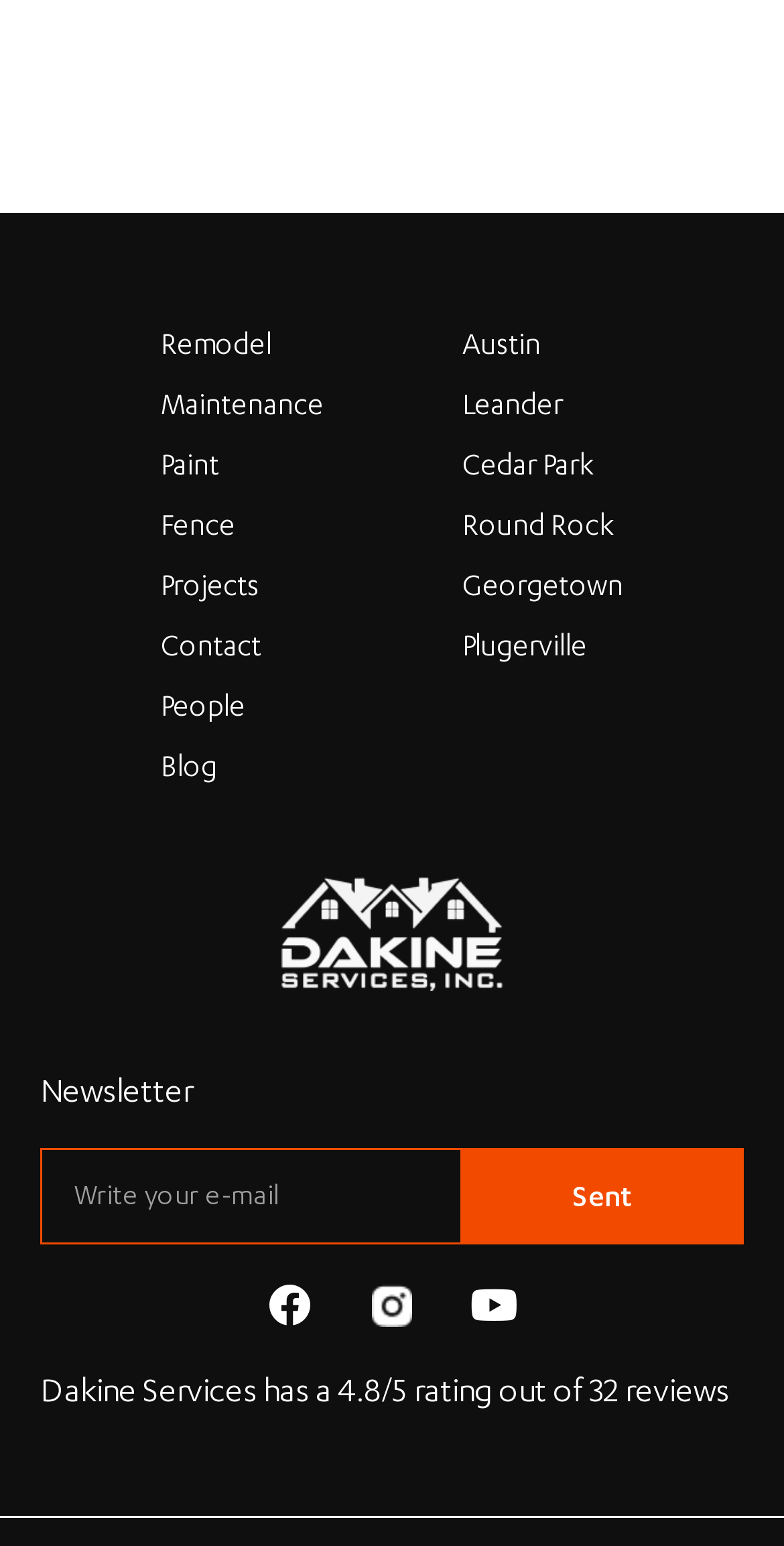How many cities are listed?
Could you answer the question in a detailed manner, providing as much information as possible?

There are 7 cities listed on the webpage, which are Austin, Leander, Cedar Park, Round Rock, Georgetown, Plugerville, and they are located at the top right of the webpage with bounding box coordinates ranging from [0.59, 0.203, 0.795, 0.242] to [0.59, 0.398, 0.795, 0.437].